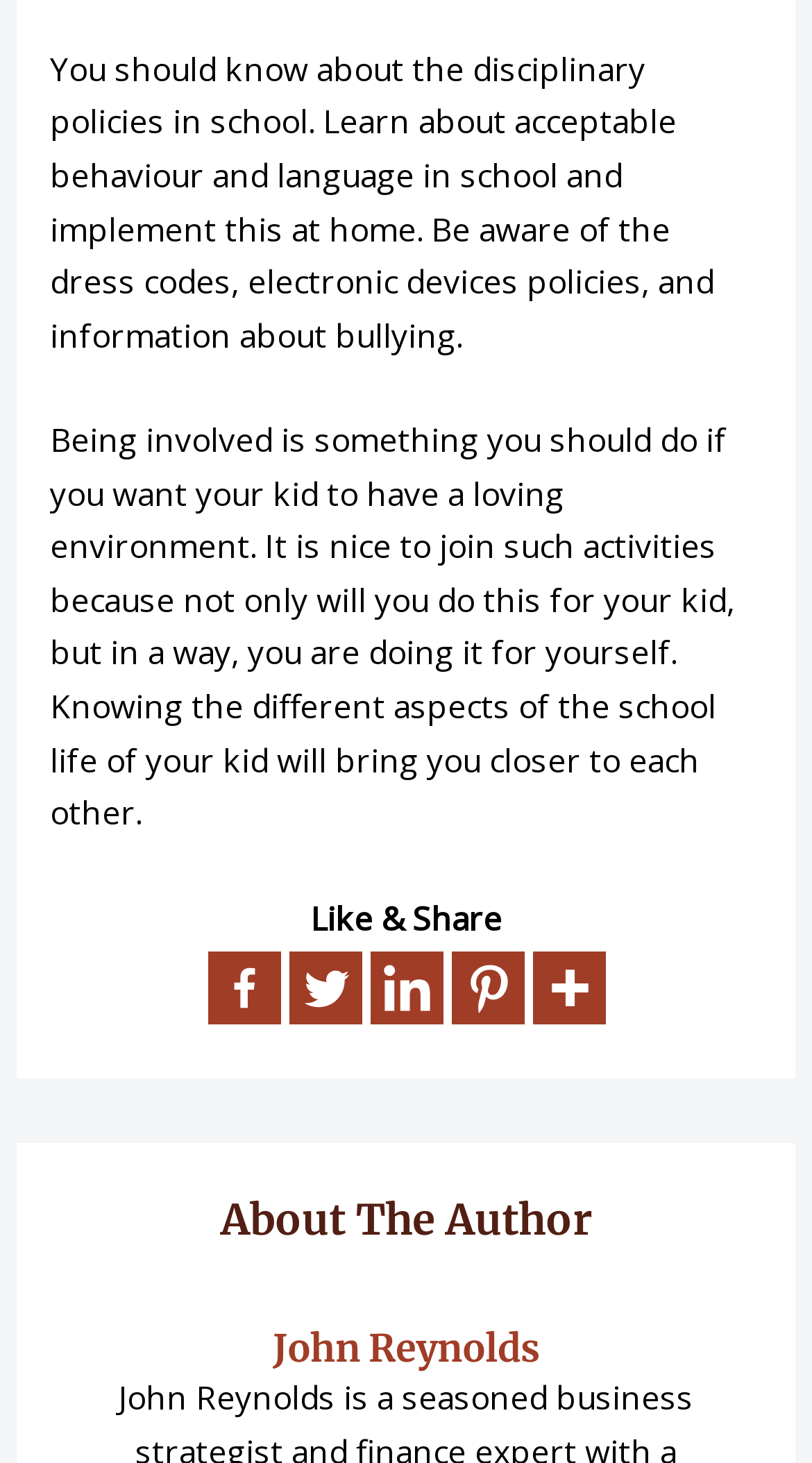For the element described, predict the bounding box coordinates as (top-left x, top-left y, bottom-right x, bottom-right y). All values should be between 0 and 1. Element description: aria-label="Linkedin" title="Linkedin"

[0.455, 0.651, 0.545, 0.7]